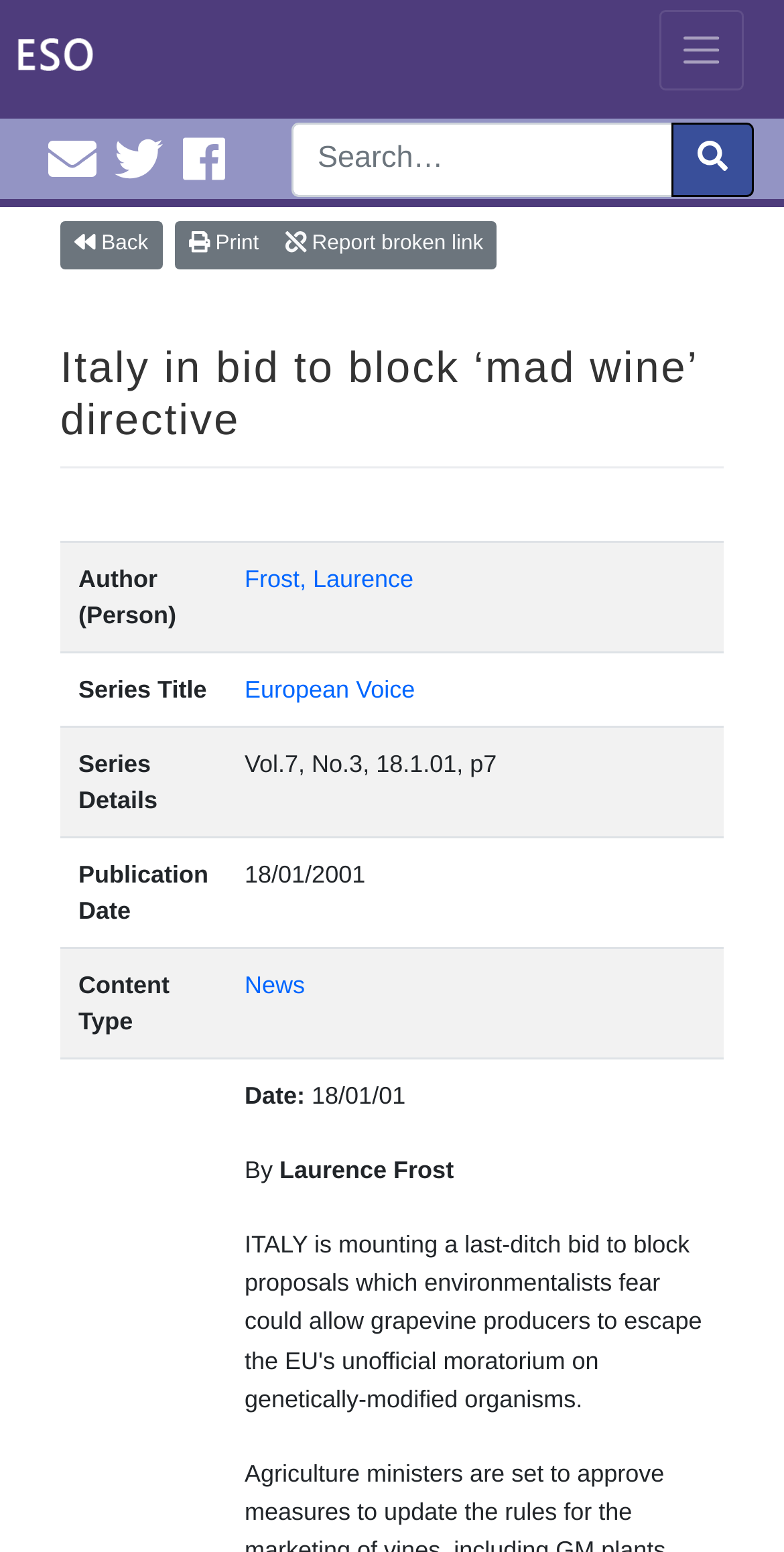What is the content type of the article?
Provide a short answer using one word or a brief phrase based on the image.

News